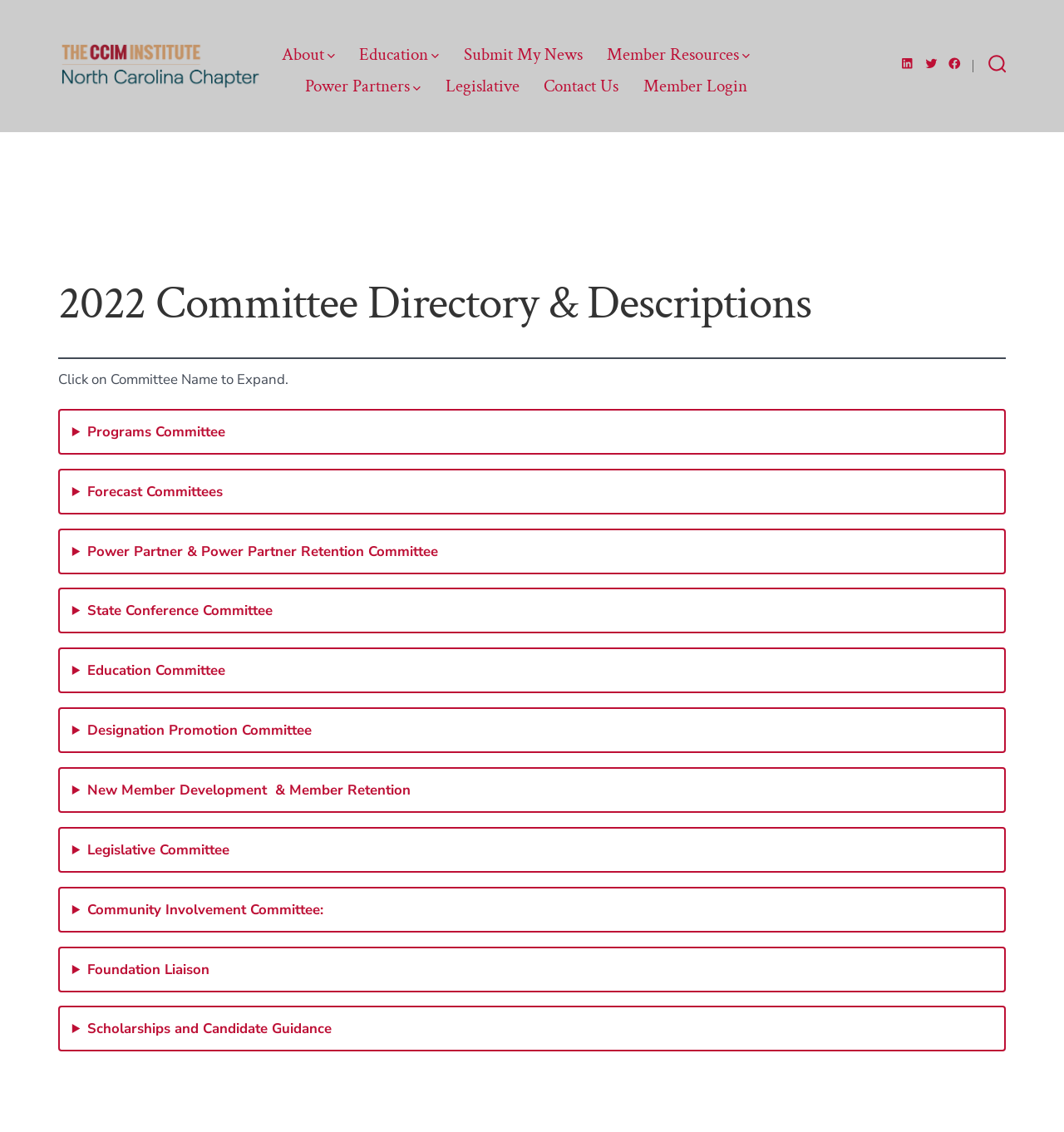Determine the bounding box coordinates for the region that must be clicked to execute the following instruction: "Click on the HOME link".

None